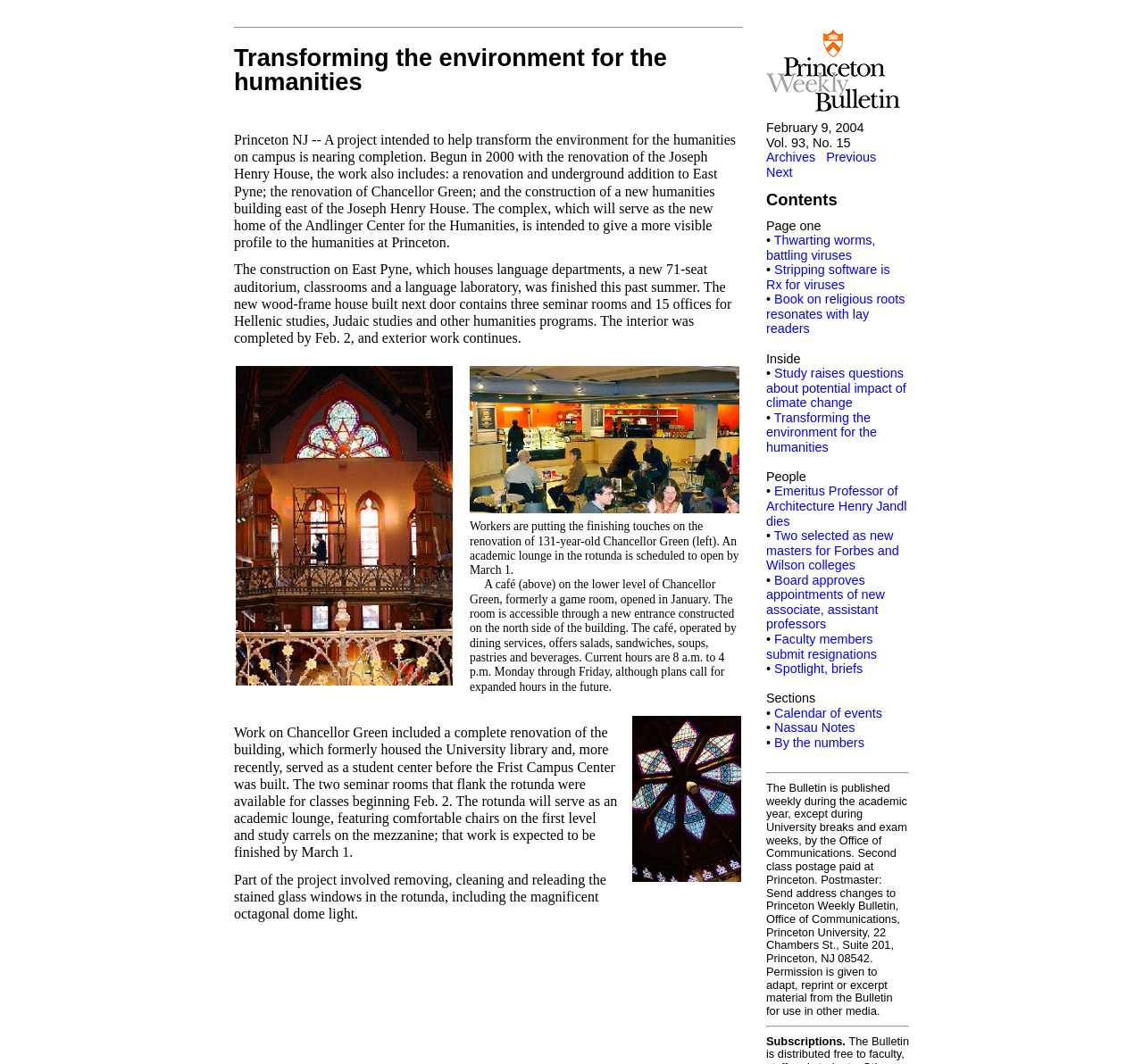Specify the bounding box coordinates of the element's area that should be clicked to execute the given instruction: "Read the previous issue". The coordinates should be four float numbers between 0 and 1, i.e., [left, top, right, bottom].

[0.723, 0.141, 0.767, 0.155]